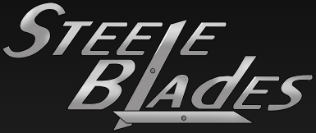Give a one-word or short-phrase answer to the following question: 
What is the font style of the word 'STEEL'?

Bold capital letters